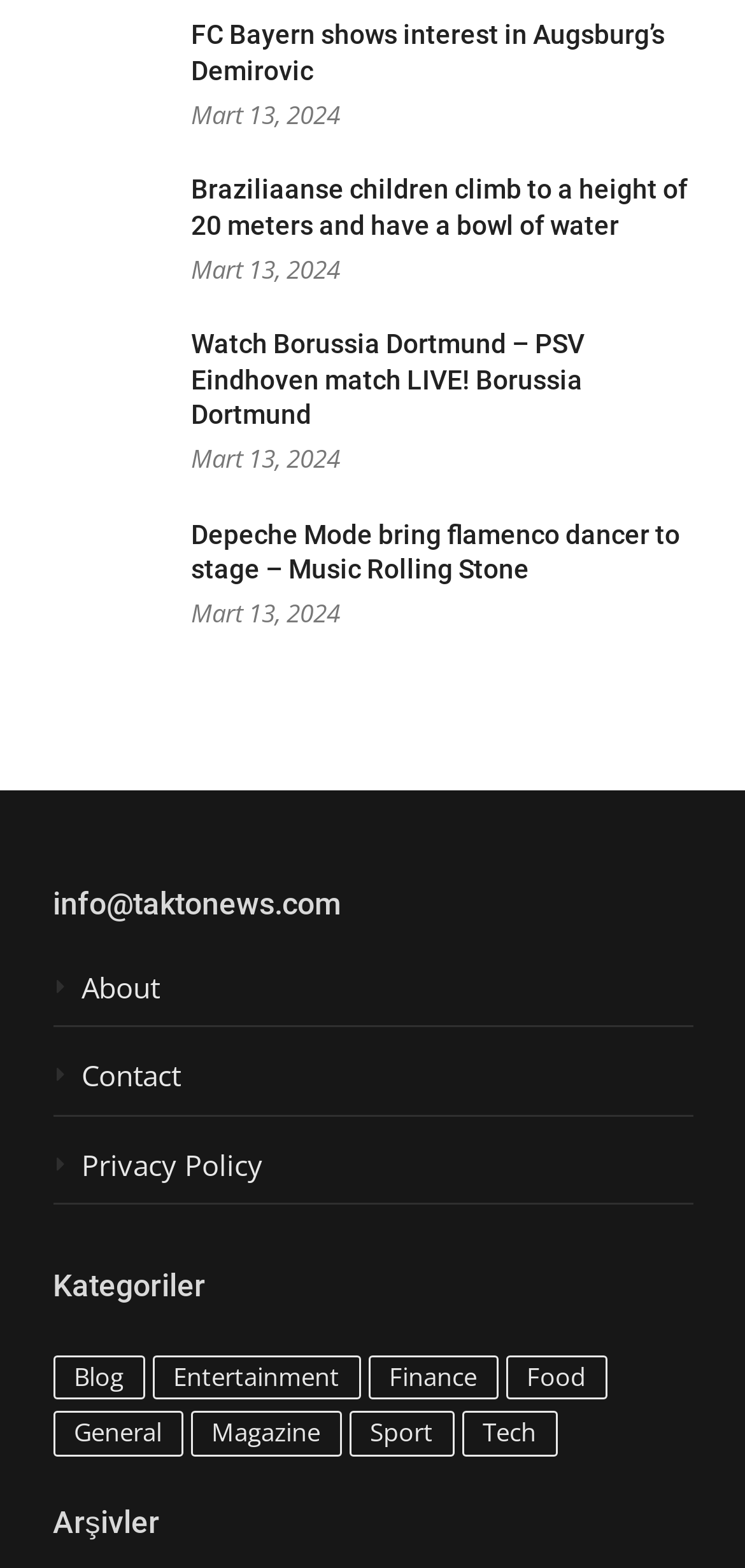Find the bounding box coordinates of the area that needs to be clicked in order to achieve the following instruction: "Visit the About page". The coordinates should be specified as four float numbers between 0 and 1, i.e., [left, top, right, bottom].

[0.071, 0.618, 0.929, 0.655]